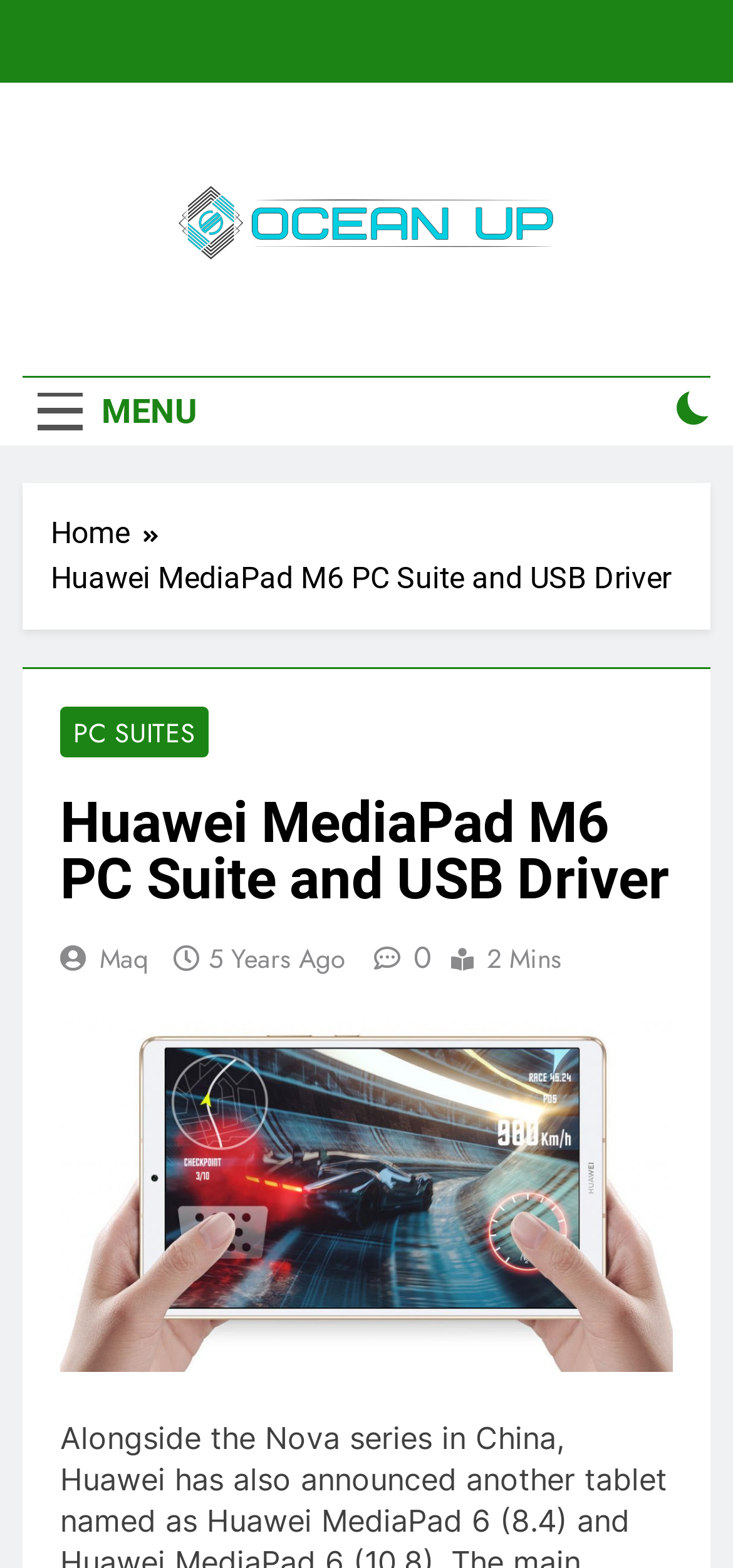Find the bounding box coordinates of the element to click in order to complete this instruction: "Go to Home page". The bounding box coordinates must be four float numbers between 0 and 1, denoted as [left, top, right, bottom].

[0.069, 0.325, 0.233, 0.354]